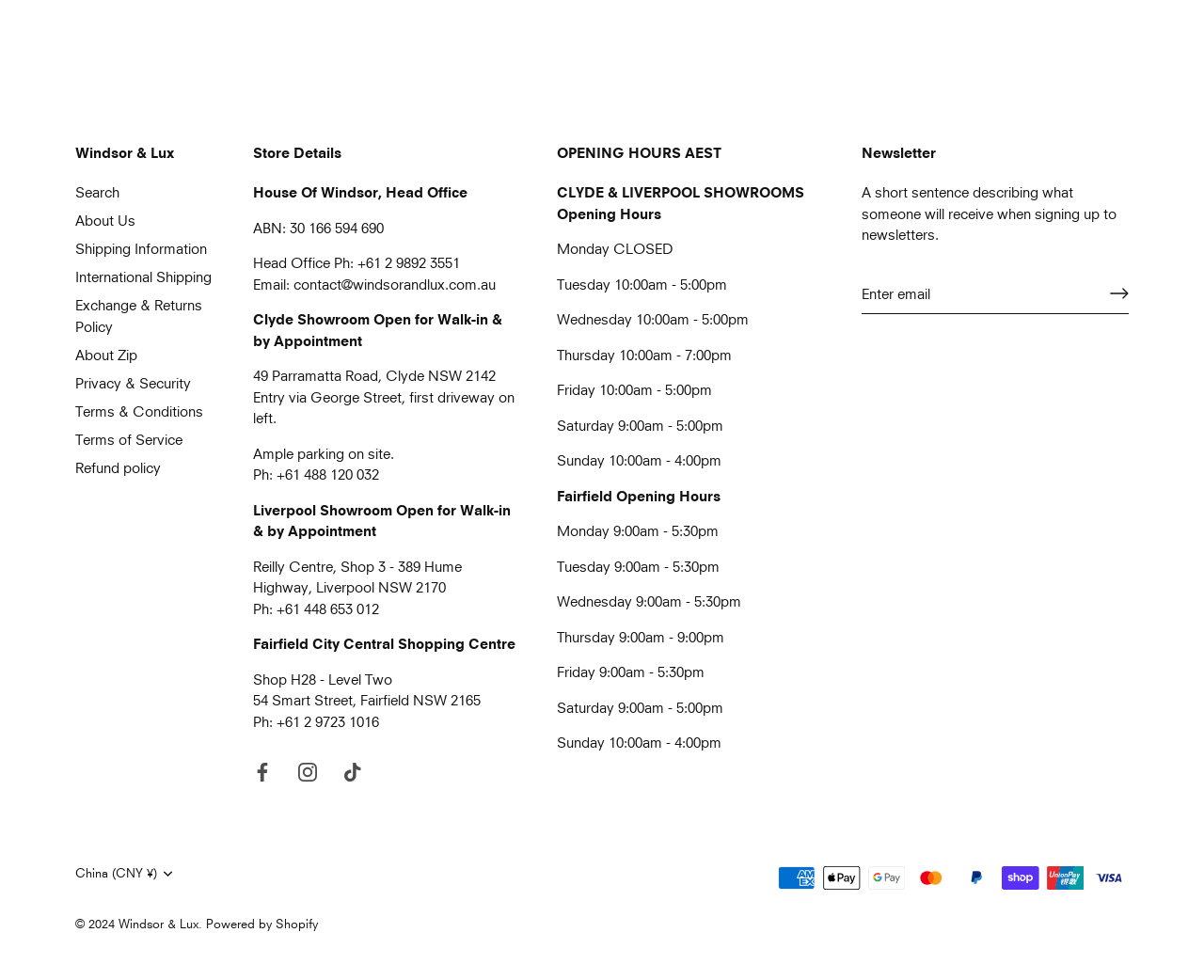Locate the bounding box coordinates of the item that should be clicked to fulfill the instruction: "go to Lumina Lace back Toffee".

[0.357, 0.235, 0.643, 0.763]